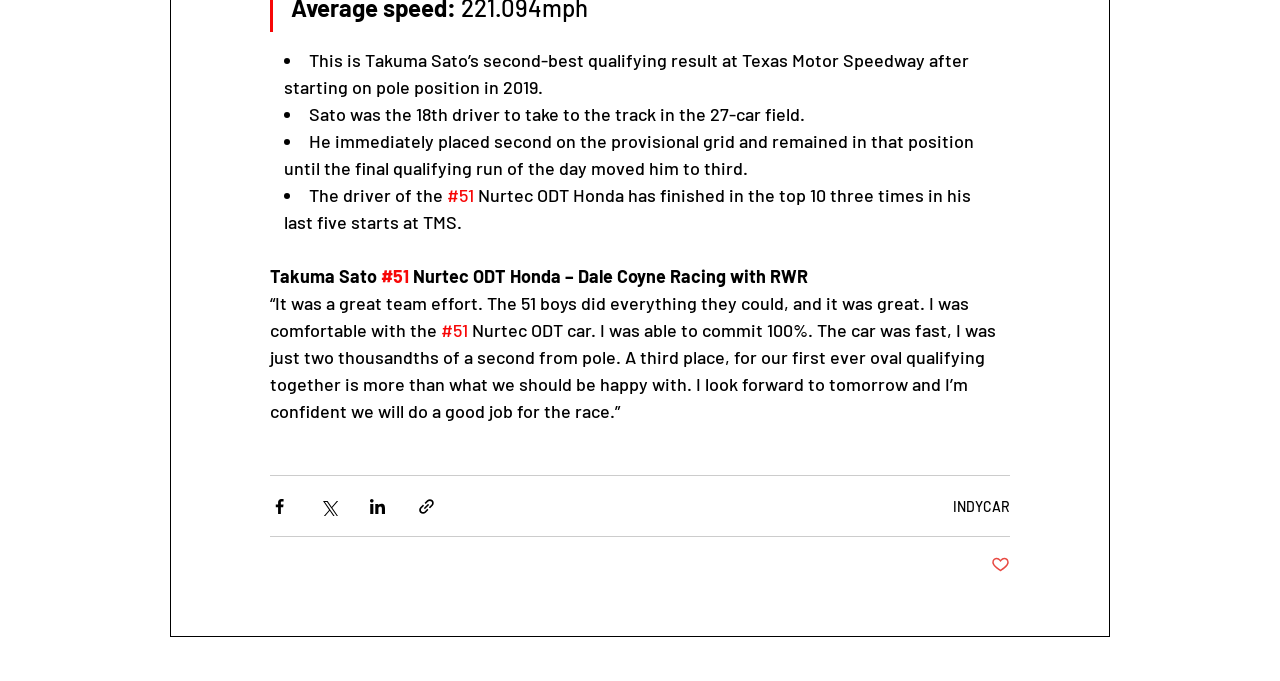Please answer the following query using a single word or phrase: 
What is Takuma Sato's second-best qualifying result at?

Texas Motor Speedway